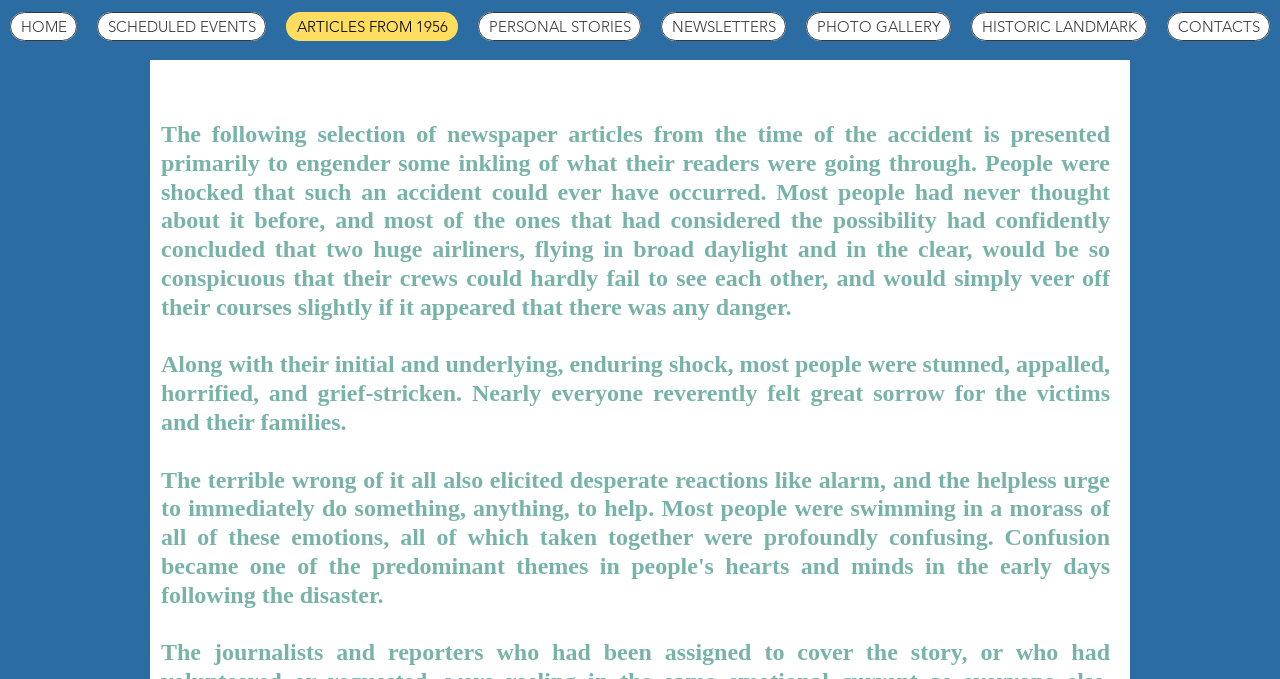Pinpoint the bounding box coordinates of the element to be clicked to execute the instruction: "Visit the home page".

None